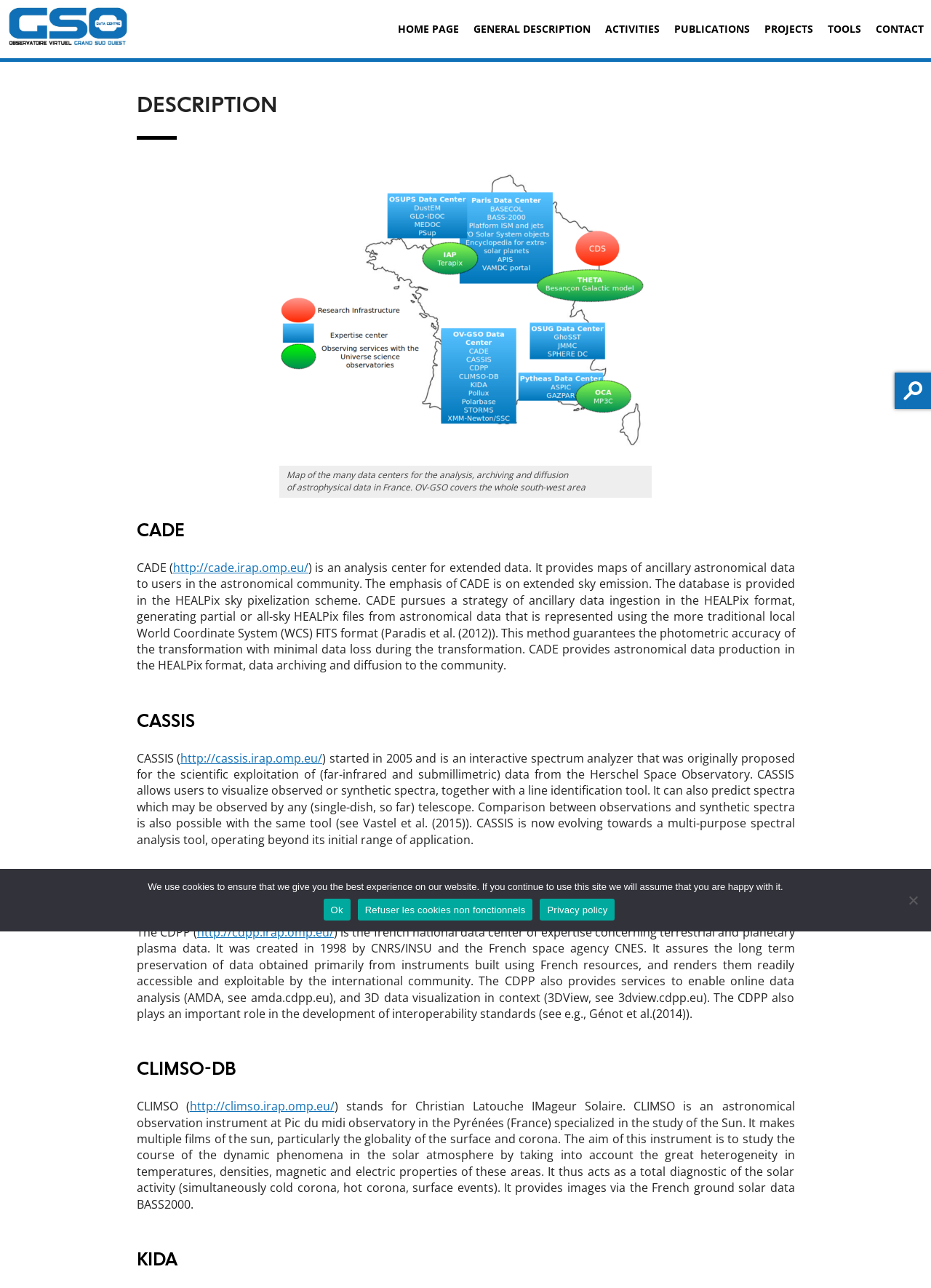How many images are there on the webpage?
Could you answer the question with a detailed and thorough explanation?

There are three images on the webpage: the logo image at the top-left corner, the map image in the figure section, and the image at the bottom-right corner. These images can be identified by their bounding box coordinates and OCR text.